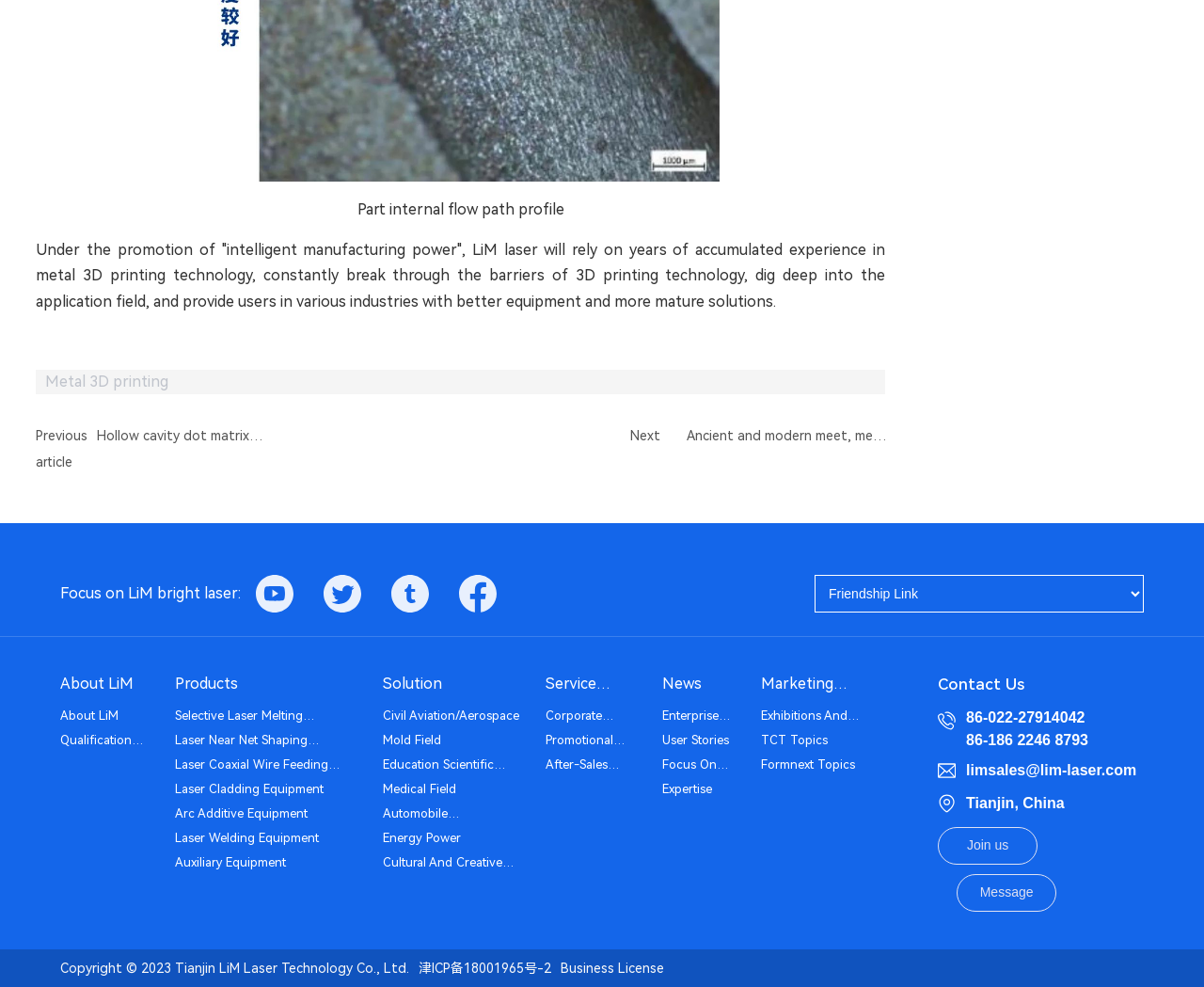Please specify the bounding box coordinates of the clickable section necessary to execute the following command: "Click on 'About LiM'".

[0.05, 0.684, 0.13, 0.702]